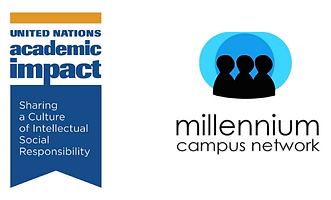What is the theme emphasized by the United Nations Academic Impact?
Using the visual information, respond with a single word or phrase.

global understanding and responsible citizenship